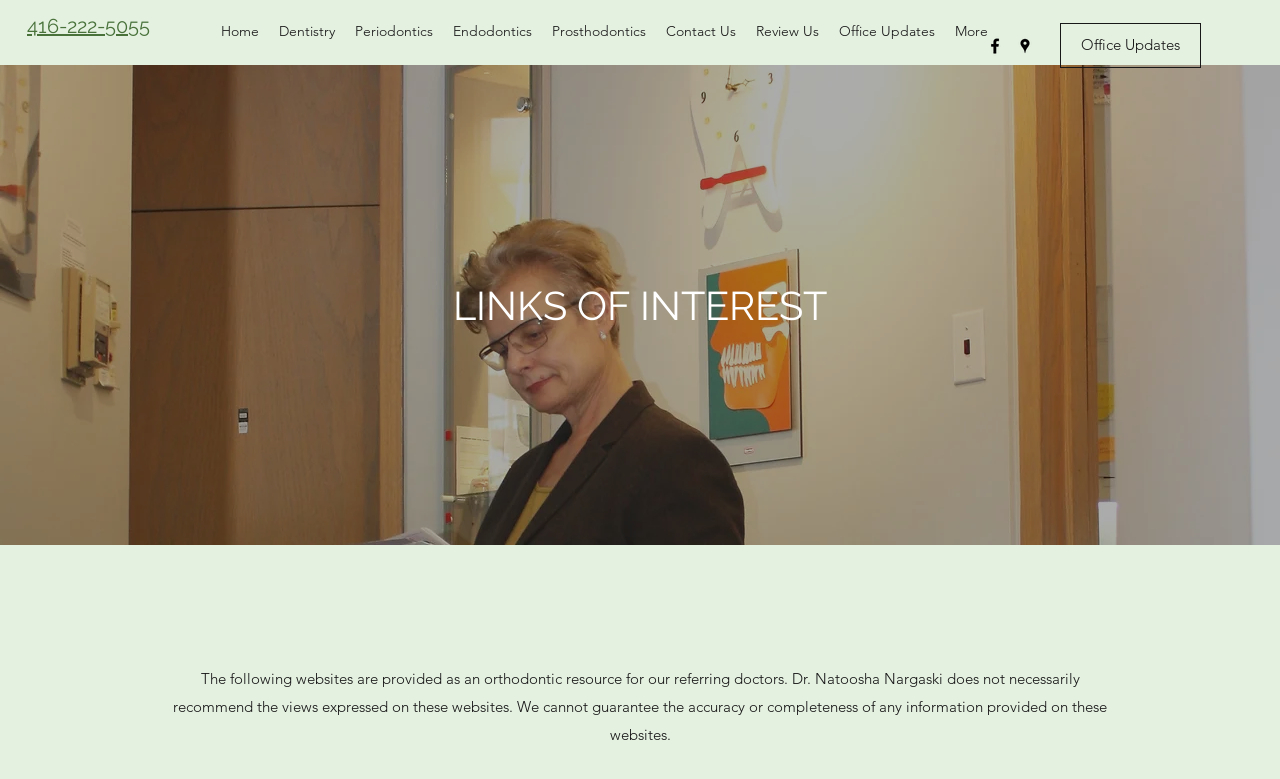Give a complete and precise description of the webpage's appearance.

The webpage is titled "Links of Interest | Dabuleanu Dental" and appears to be a dental clinic's website. At the top left, there is a phone number "416-222-5055" displayed prominently, which is also a clickable link. 

Below the phone number, there is a navigation menu labeled "Site" that spans across the top of the page. The menu contains seven links: "Home", "Dentistry", "Periodontics", "Endodontics", "Prosthodontics", "Contact Us", and "Review Us", followed by "Office Updates" and a "More" dropdown. 

On the top right, there is a social media bar with links to Facebook and Google Places, each accompanied by their respective icons. 

Further down the page, there is a large image that takes up most of the width, with a heading "LINKS OF INTEREST" centered above it. The image is likely a promotional or decorative element.

At the very top left, there is a logo link that appears to be the clinic's logo, which is also an image.